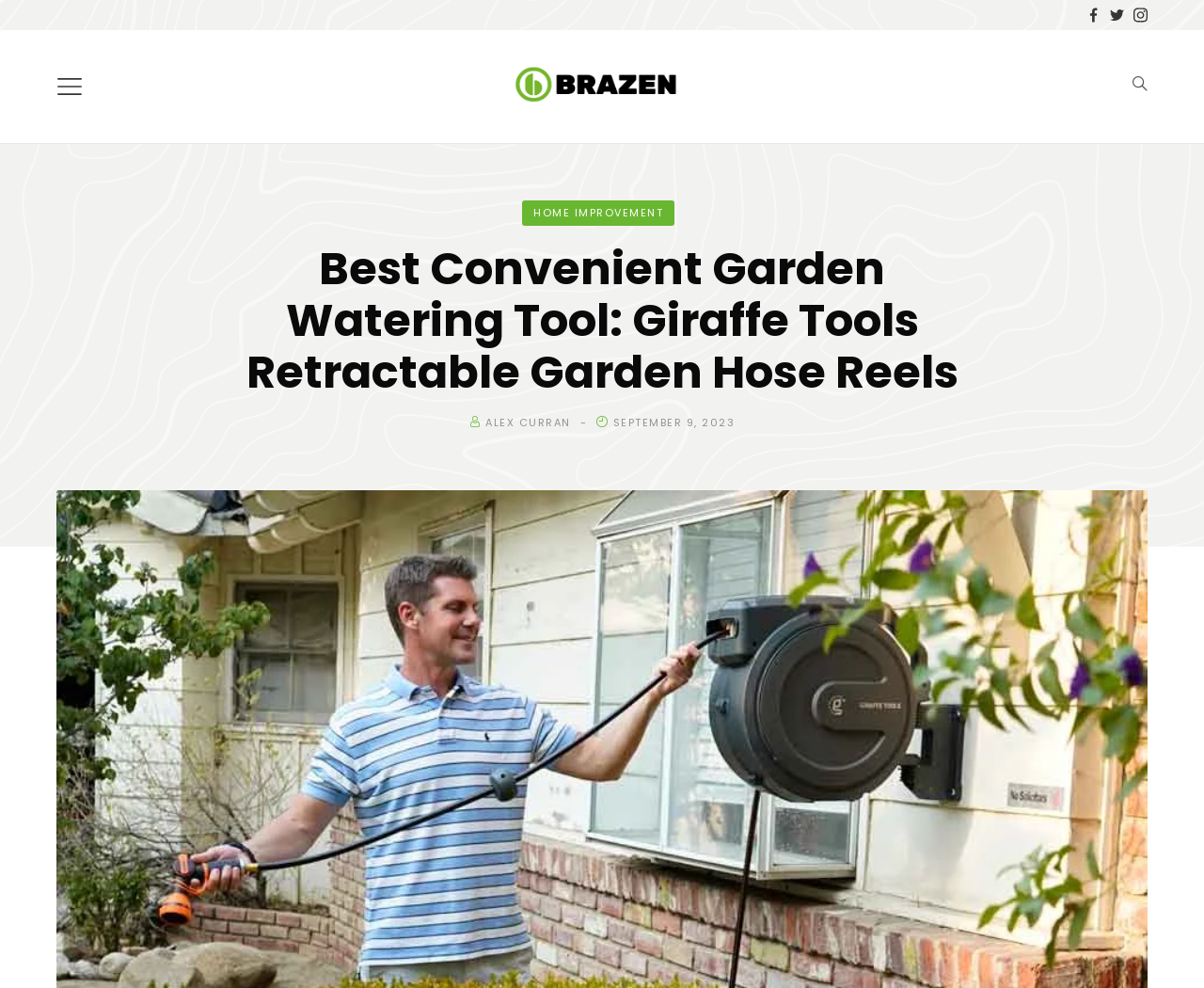Answer the question using only a single word or phrase: 
What is the name of the website?

BrazenDenver